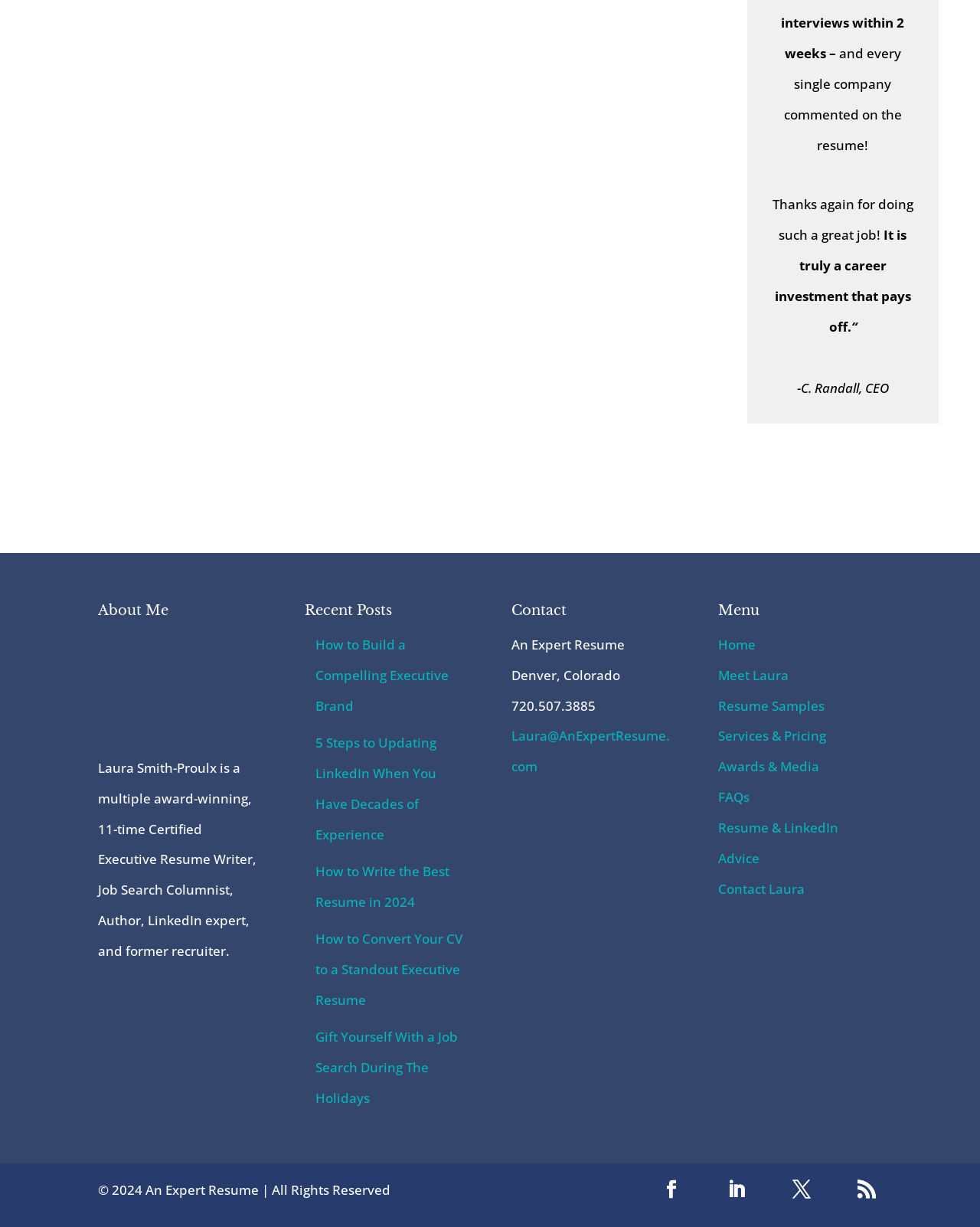Please identify the bounding box coordinates of the element's region that I should click in order to complete the following instruction: "View Resume Samples". The bounding box coordinates consist of four float numbers between 0 and 1, i.e., [left, top, right, bottom].

[0.733, 0.568, 0.842, 0.582]